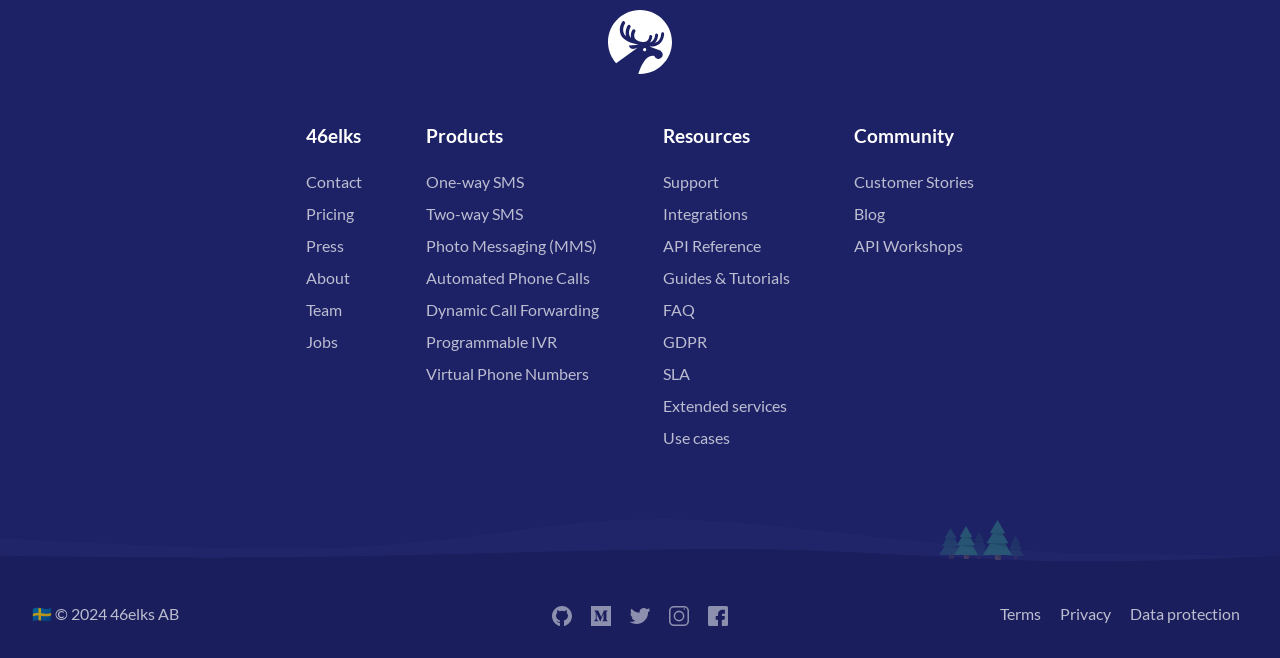Highlight the bounding box coordinates of the element that should be clicked to carry out the following instruction: "Check Terms". The coordinates must be given as four float numbers ranging from 0 to 1, i.e., [left, top, right, bottom].

[0.781, 0.917, 0.813, 0.946]